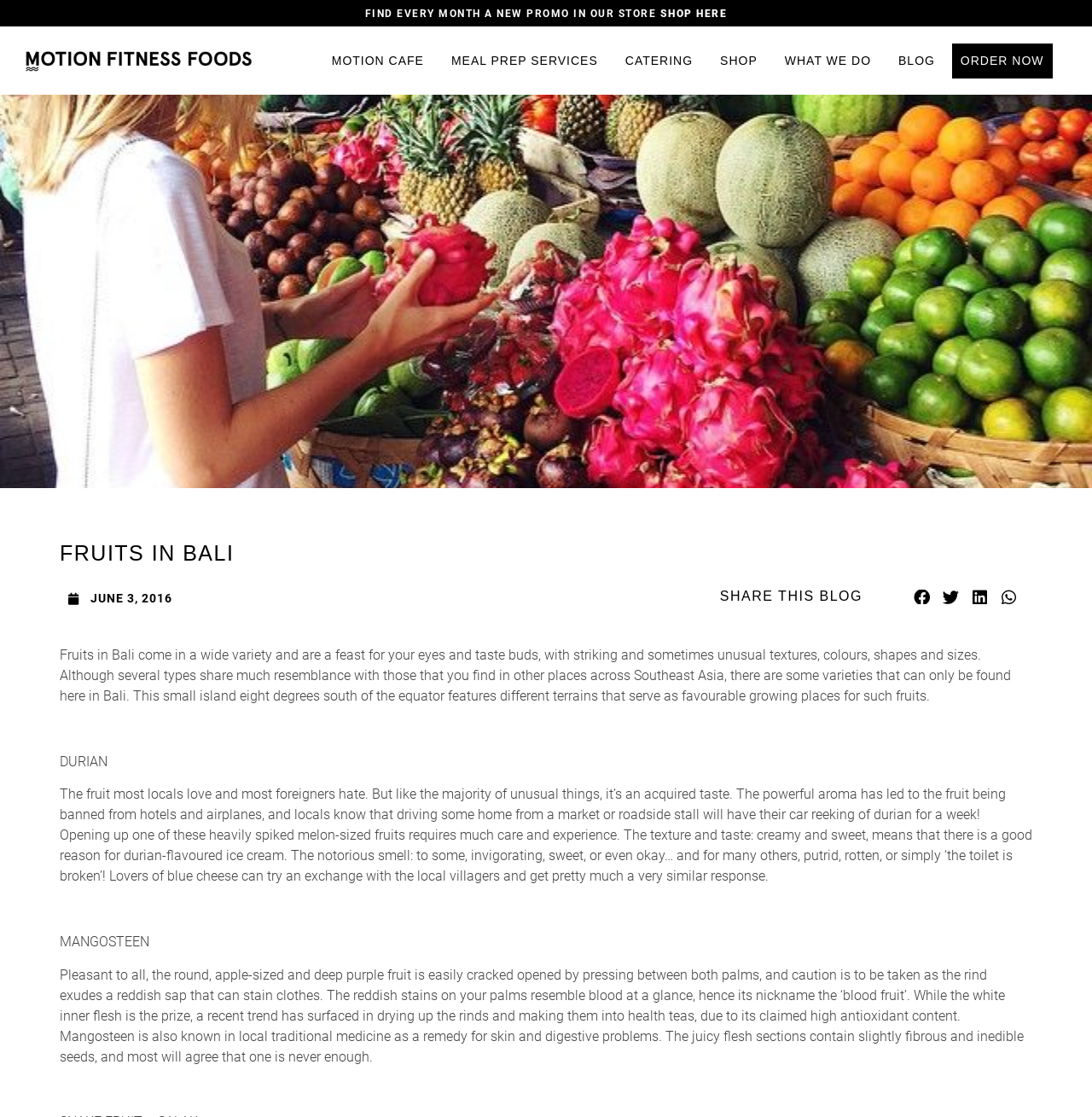Refer to the element description Catering and identify the corresponding bounding box in the screenshot. Format the coordinates as (top-left x, top-left y, bottom-right x, bottom-right y) with values in the range of 0 to 1.

[0.56, 0.042, 0.647, 0.066]